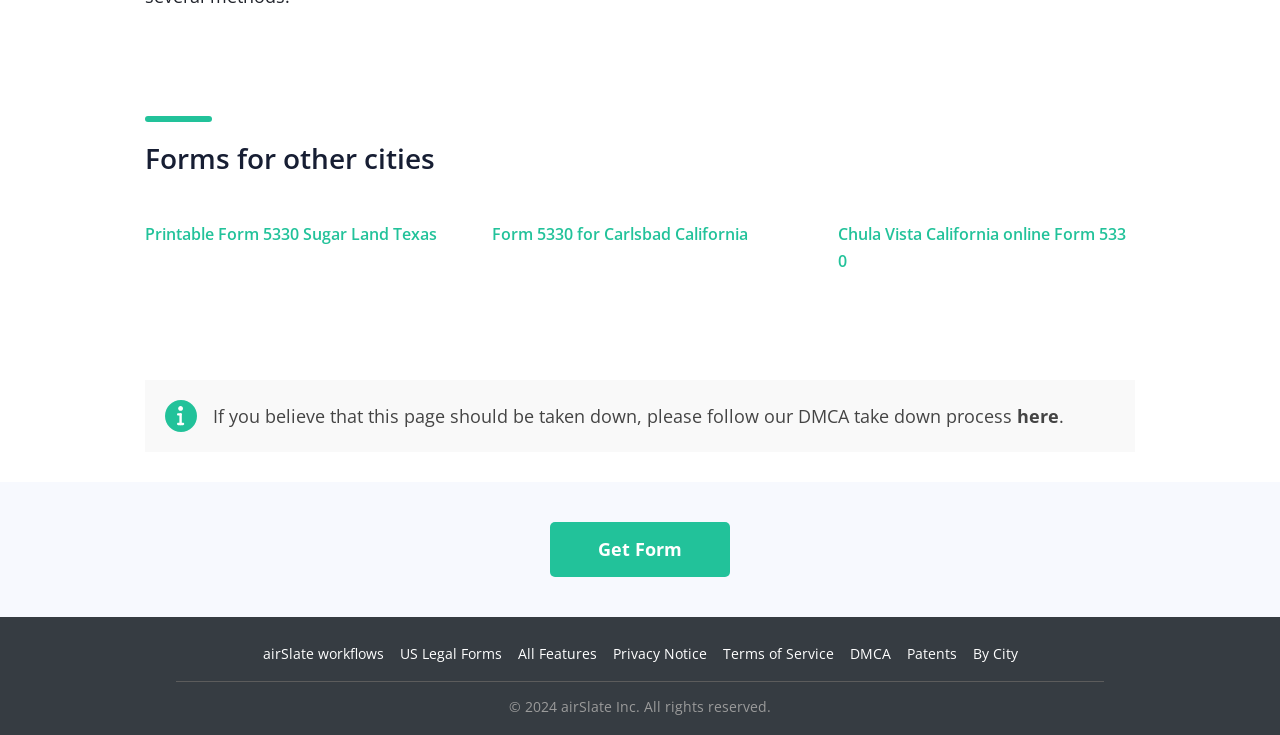What is the copyright year mentioned at the bottom of the webpage?
Answer with a single word or short phrase according to what you see in the image.

2024